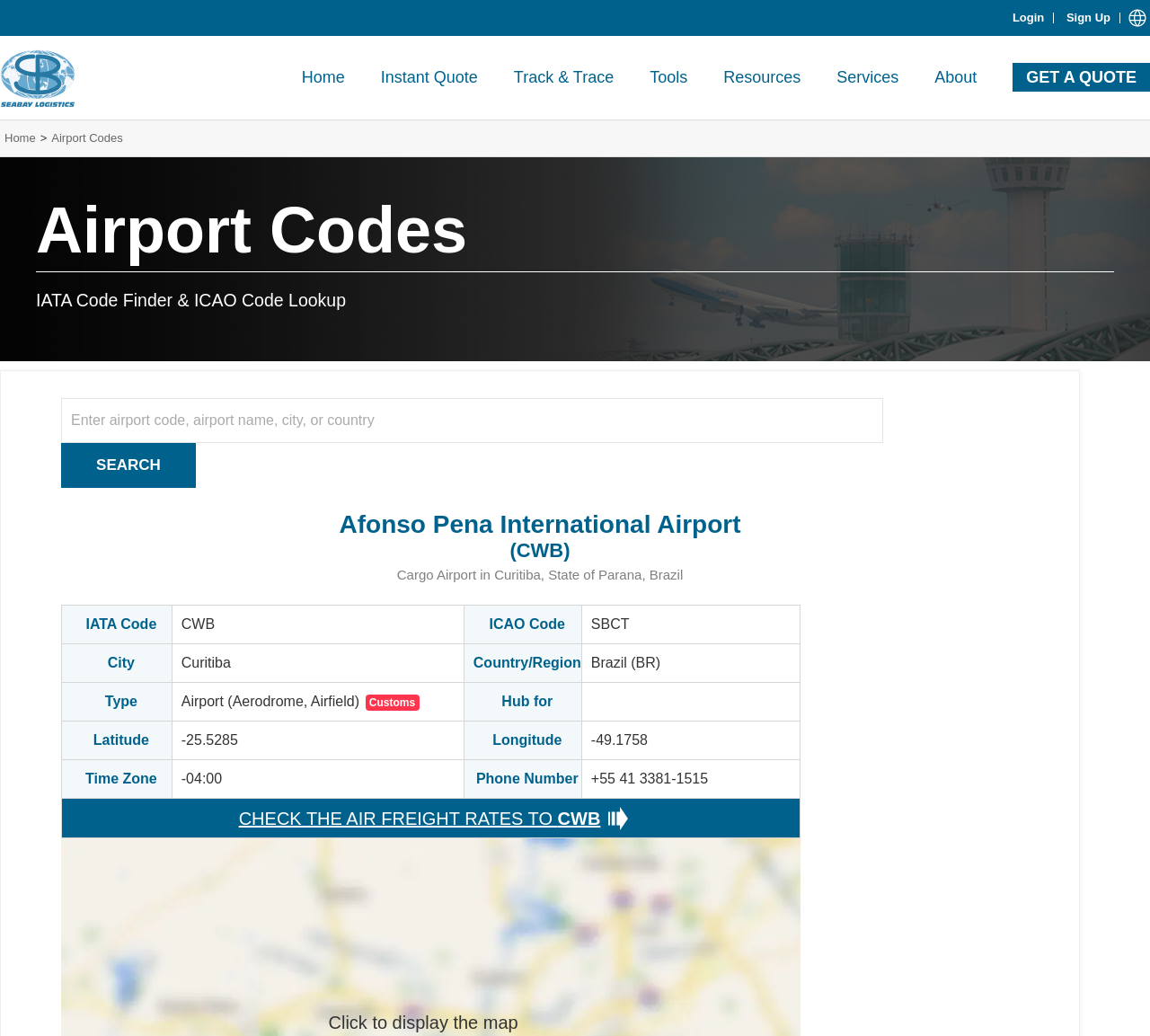Pinpoint the bounding box coordinates of the element to be clicked to execute the instruction: "Find IATA code".

[0.041, 0.127, 0.111, 0.14]